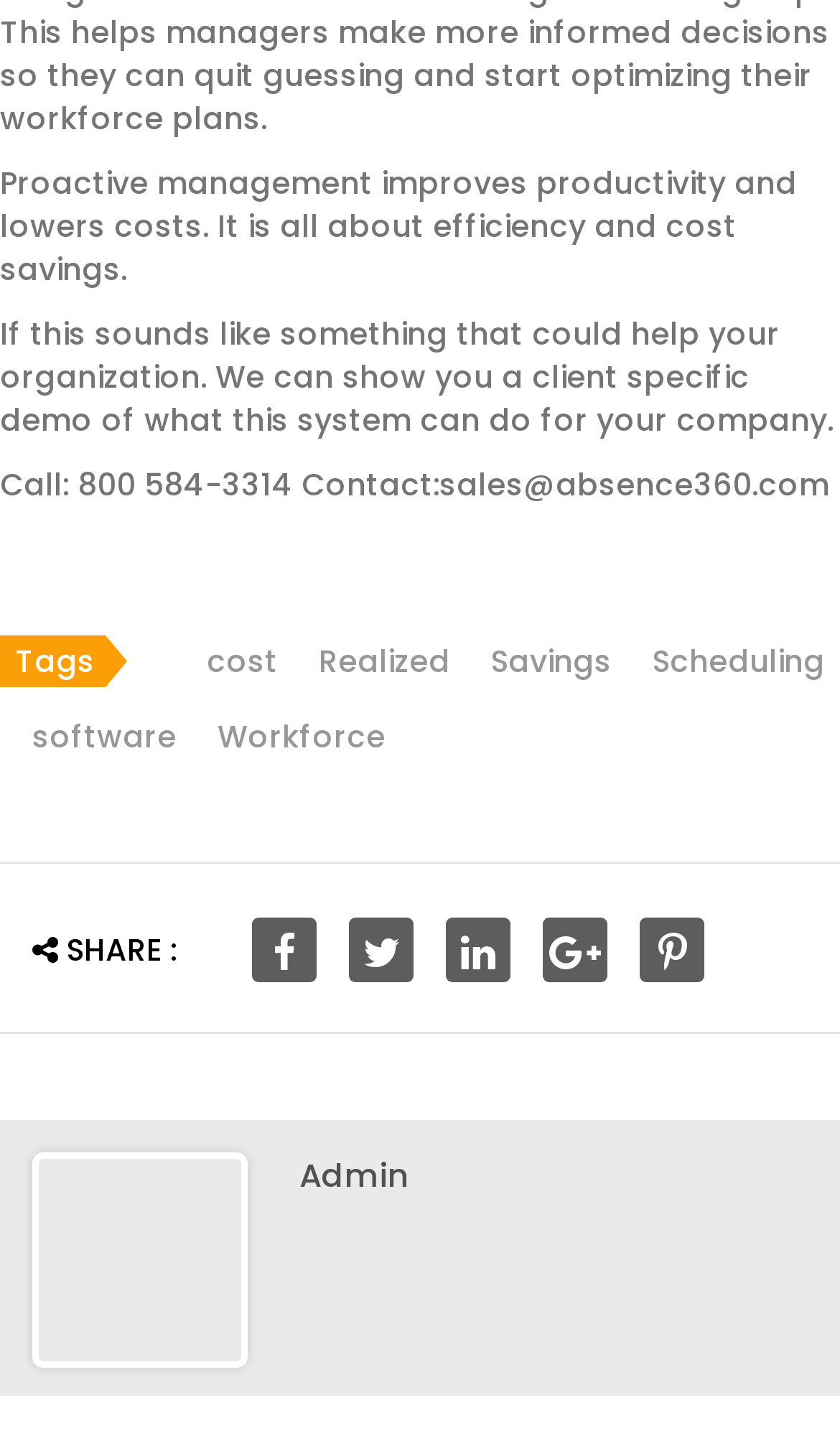Can you show the bounding box coordinates of the region to click on to complete the task described in the instruction: "Call the phone number"?

[0.0, 0.322, 0.987, 0.352]